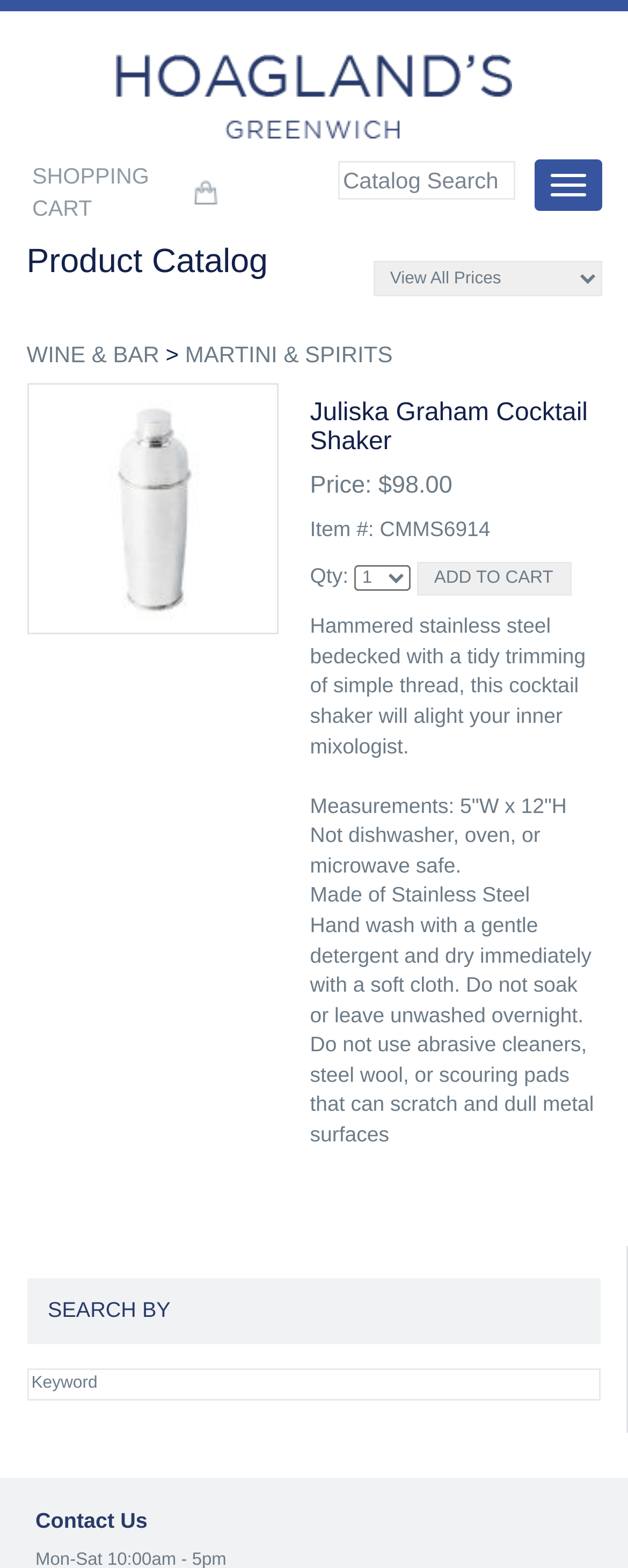Predict the bounding box coordinates for the UI element described as: "input value="Keyword" name="q" value="Keyword"". The coordinates should be four float numbers between 0 and 1, presented as [left, top, right, bottom].

[0.042, 0.873, 0.955, 0.894]